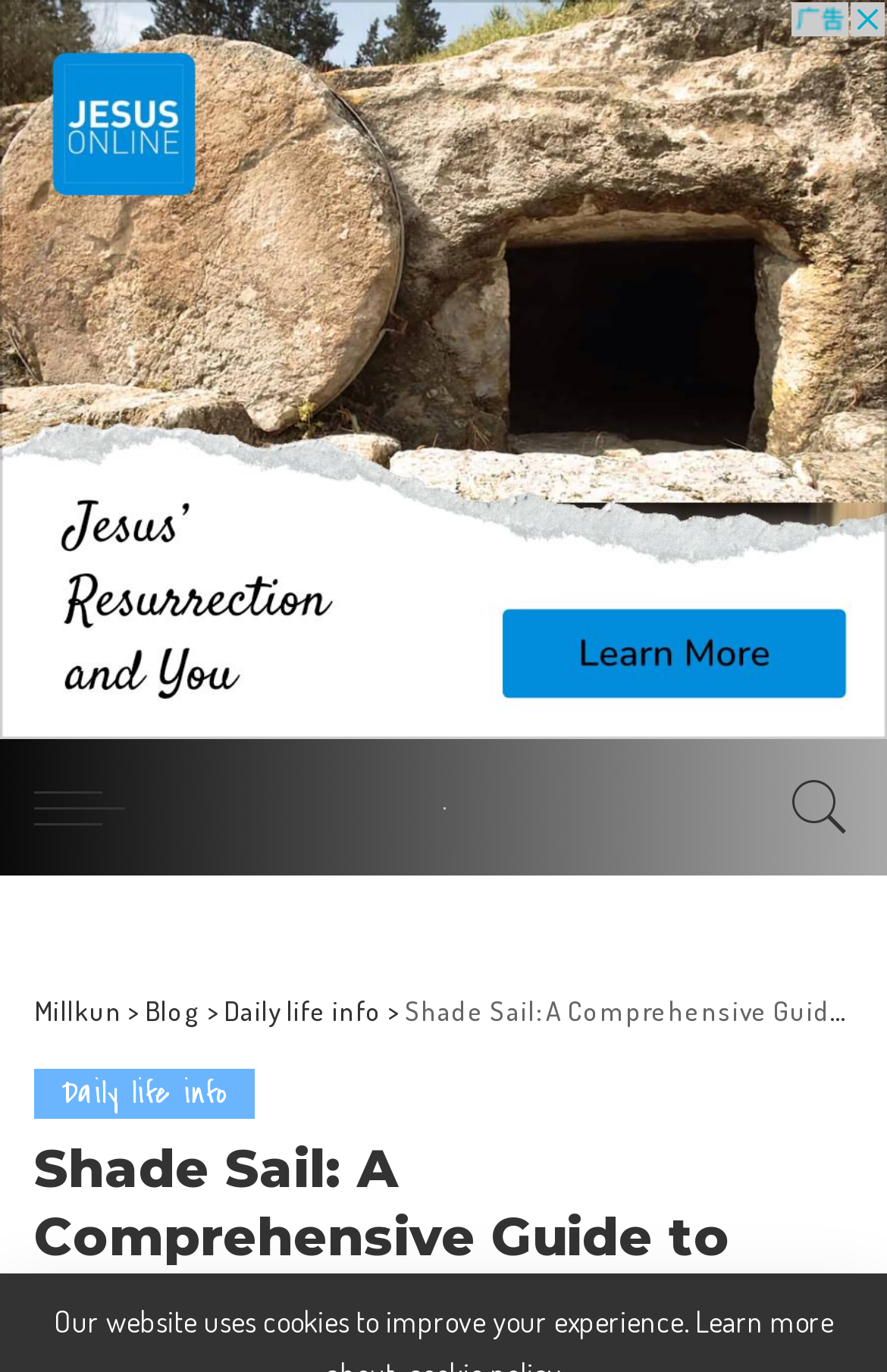What is the topic of the current article?
Based on the image content, provide your answer in one word or a short phrase.

Shade Sail